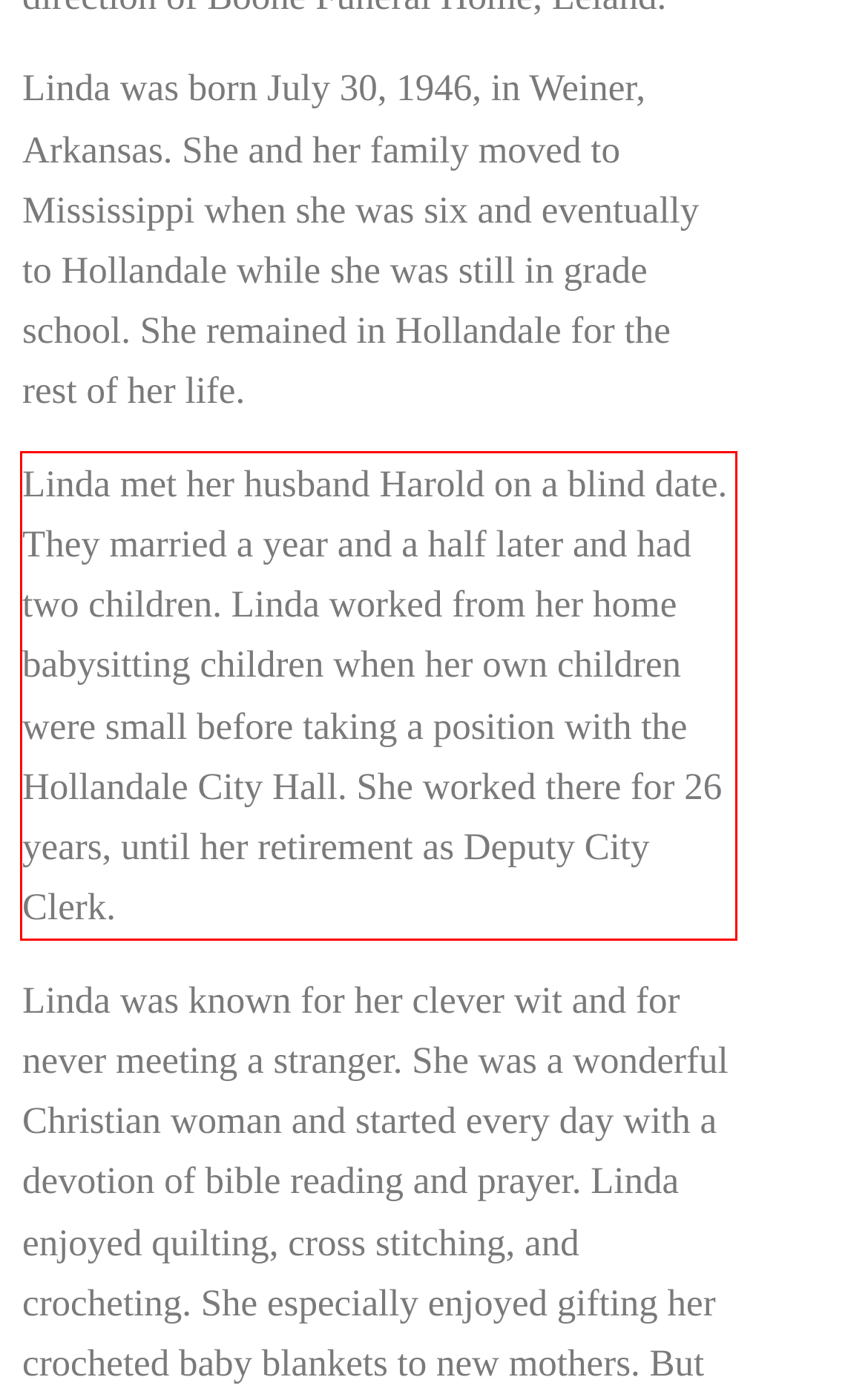You are provided with a screenshot of a webpage that includes a UI element enclosed in a red rectangle. Extract the text content inside this red rectangle.

Linda met her husband Harold on a blind date. They married a year and a half later and had two children. Linda worked from her home babysitting children when her own children were small before taking a position with the Hollandale City Hall. She worked there for 26 years, until her retirement as Deputy City Clerk.